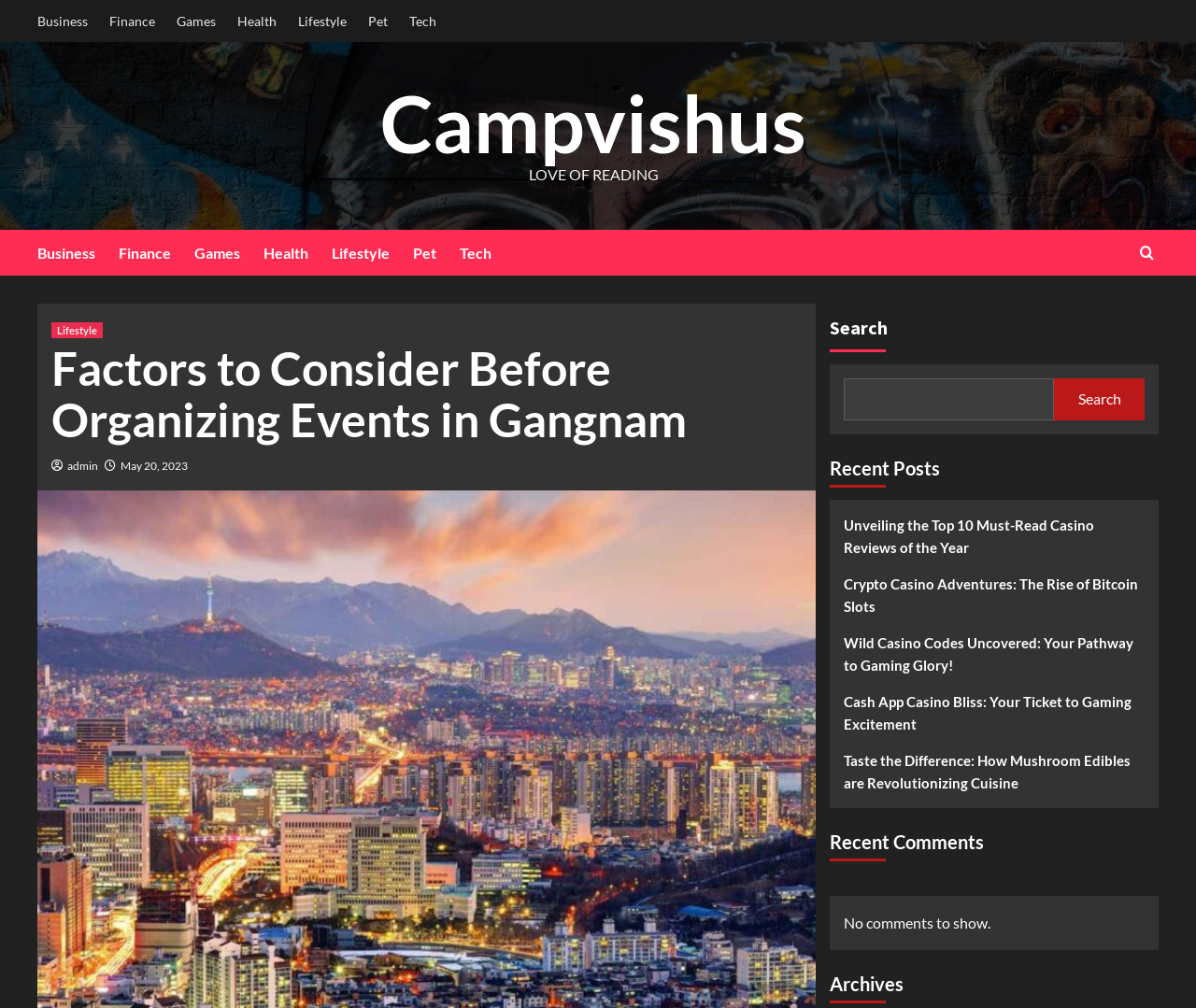Find the bounding box coordinates for the area that must be clicked to perform this action: "Click on the 'Lifestyle' link".

[0.241, 0.0, 0.298, 0.042]